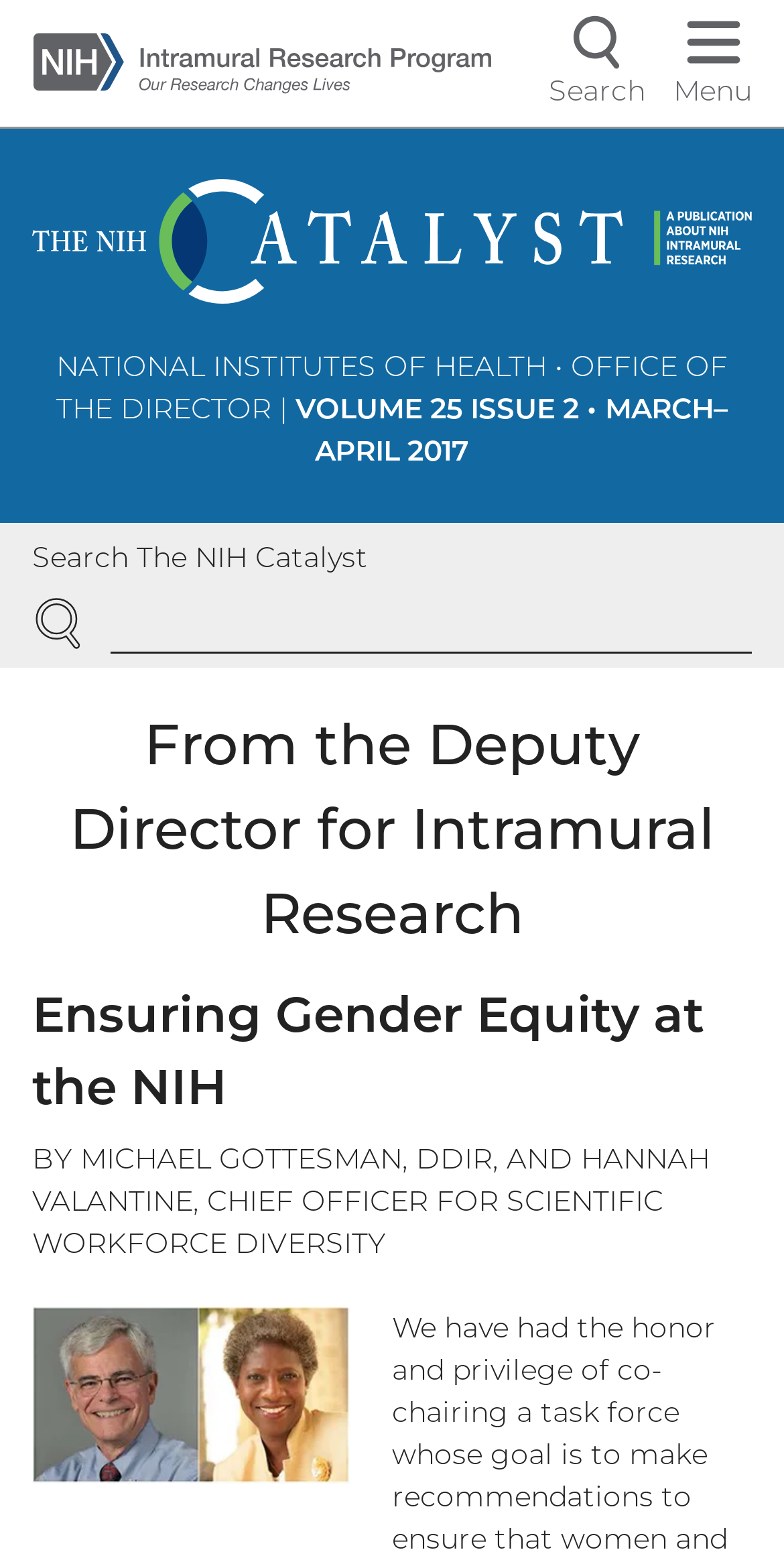Articulate a detailed summary of the webpage's content and design.

The webpage is from the Deputy Director for Intramural Research at the NIH Intramural Research Program. At the top left, there is a link to "Skip to main content". Next to it, there is a link with an image that reads "NIH Intramural Research Program, Our Research Changes Lives". 

On the top right, there is a navigation section with links to "Search" and "Menu". Below the navigation section, there is a link with an image that reads "The NIH Catalyst: A Publication About NIH Intramural Research". 

Further down, there is a link with a title "NATIONAL INSTITUTES OF HEALTH • OFFICE OF THE DIRECTOR | VOLUME 25 ISSUE 2 • MARCH–APRIL 2017". Below this title, there is a search bar with a label "Search The NIH Catalyst" and a "SEARCH" button. 

The main content of the webpage starts with a heading "From the Deputy Director for Intramural Research" followed by another heading "Ensuring Gender Equity at the NIH". There is an article with the authors "MICHAEL GOTTESMAN, DDIR, AND HANNAH VALANTINE, CHIEF OFFICER FOR SCIENTIFIC WORKFORCE DIVERSITY" and an image of the authors.